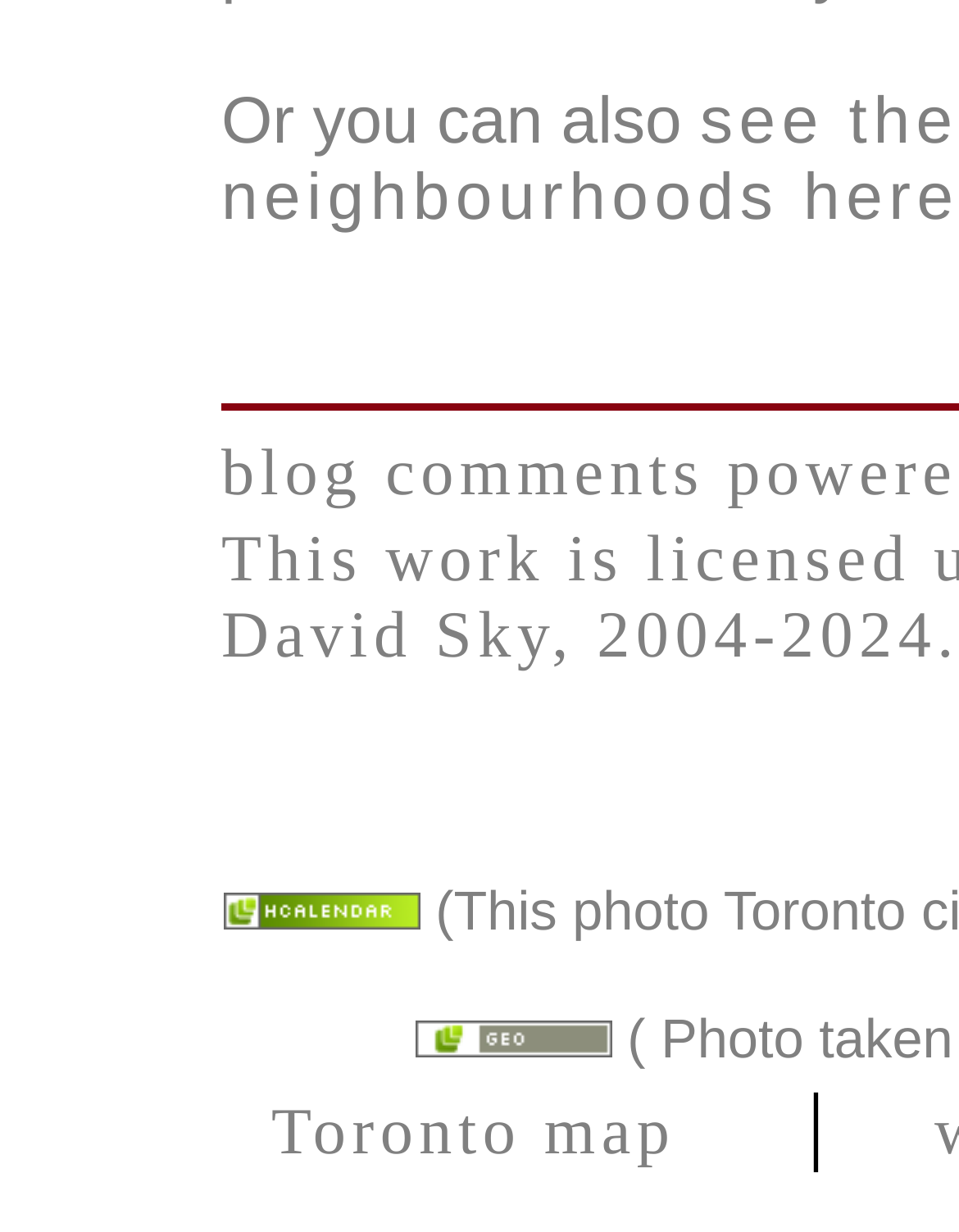Give a one-word or one-phrase response to the question: 
What is the location of the photo?

Toronto